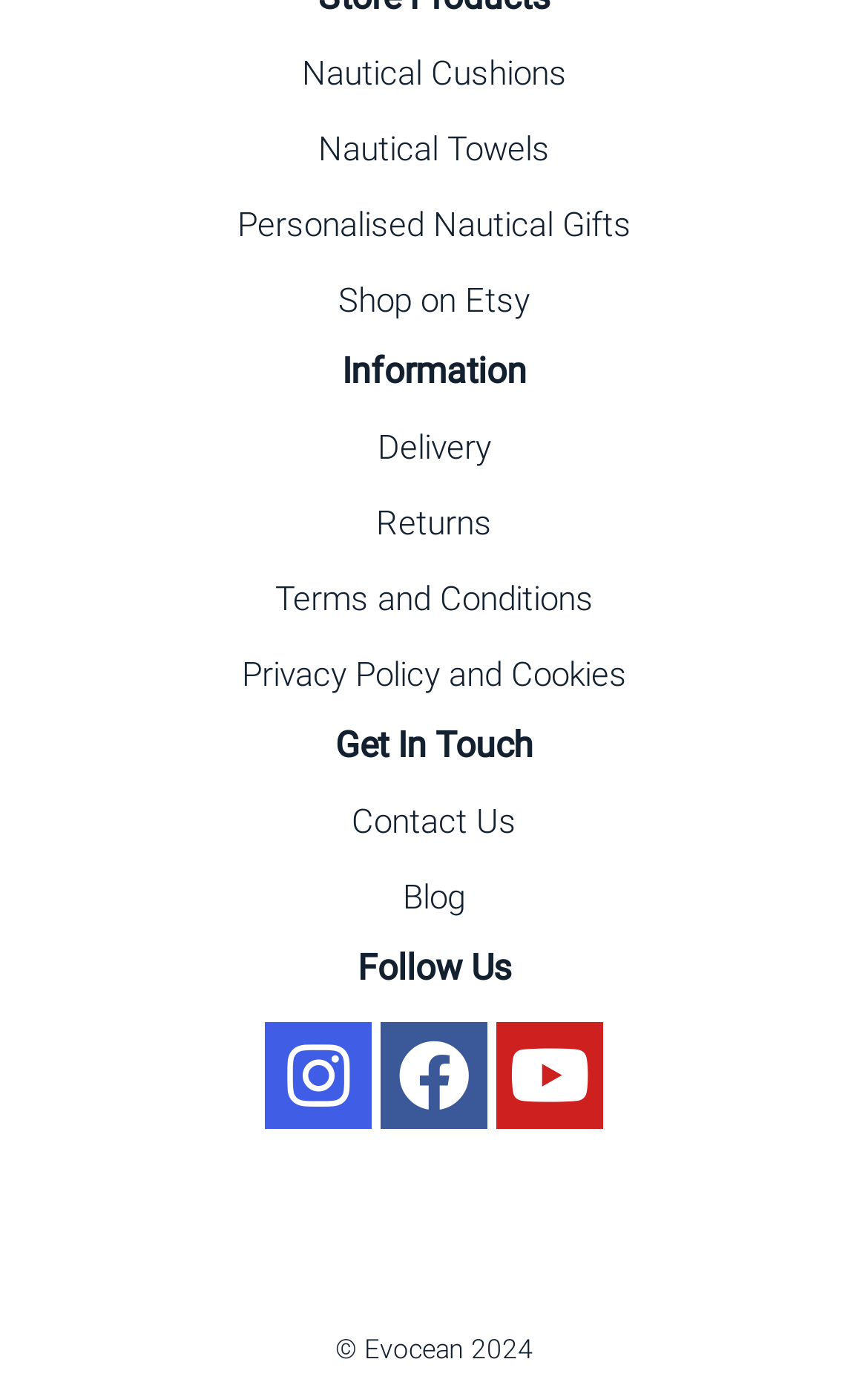Calculate the bounding box coordinates for the UI element based on the following description: "Nautical Towels". Ensure the coordinates are four float numbers between 0 and 1, i.e., [left, top, right, bottom].

[0.367, 0.093, 0.633, 0.122]